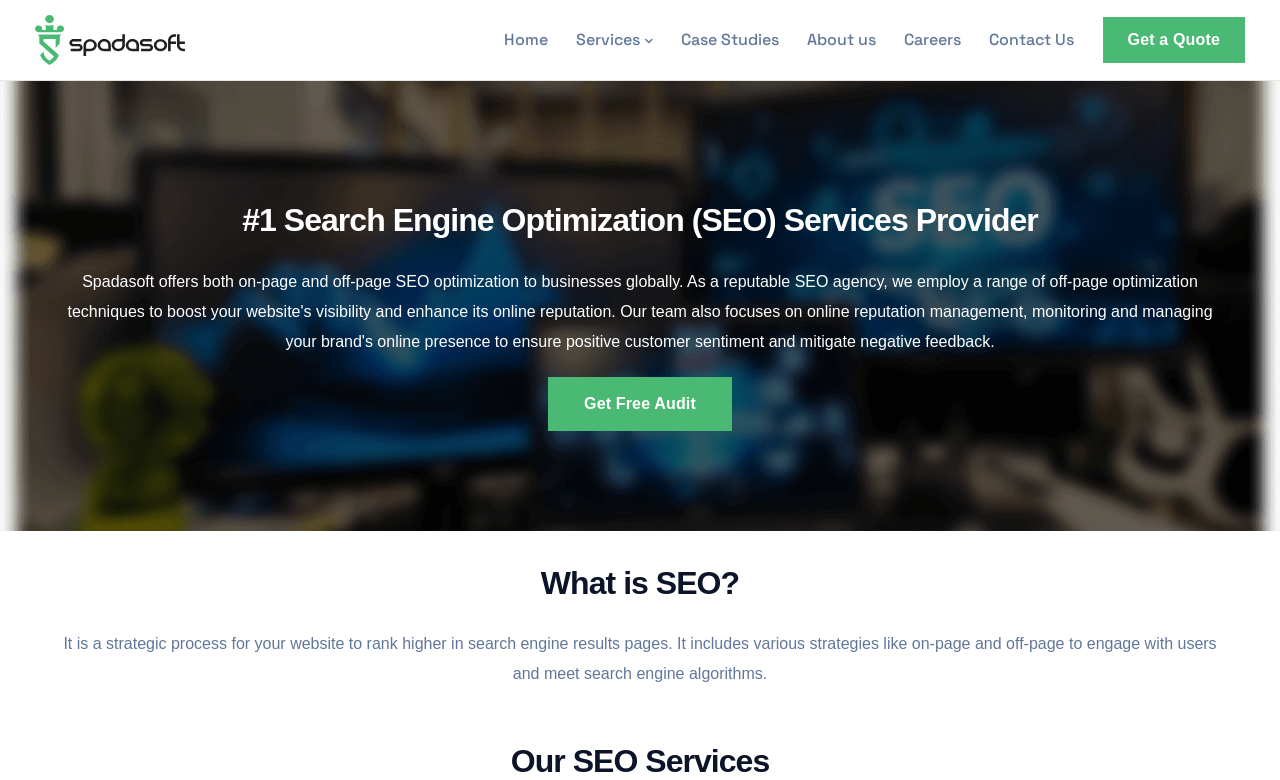Please locate the bounding box coordinates of the element's region that needs to be clicked to follow the instruction: "Click the 'Get a Quote' link". The bounding box coordinates should be provided as four float numbers between 0 and 1, i.e., [left, top, right, bottom].

[0.861, 0.022, 0.973, 0.081]